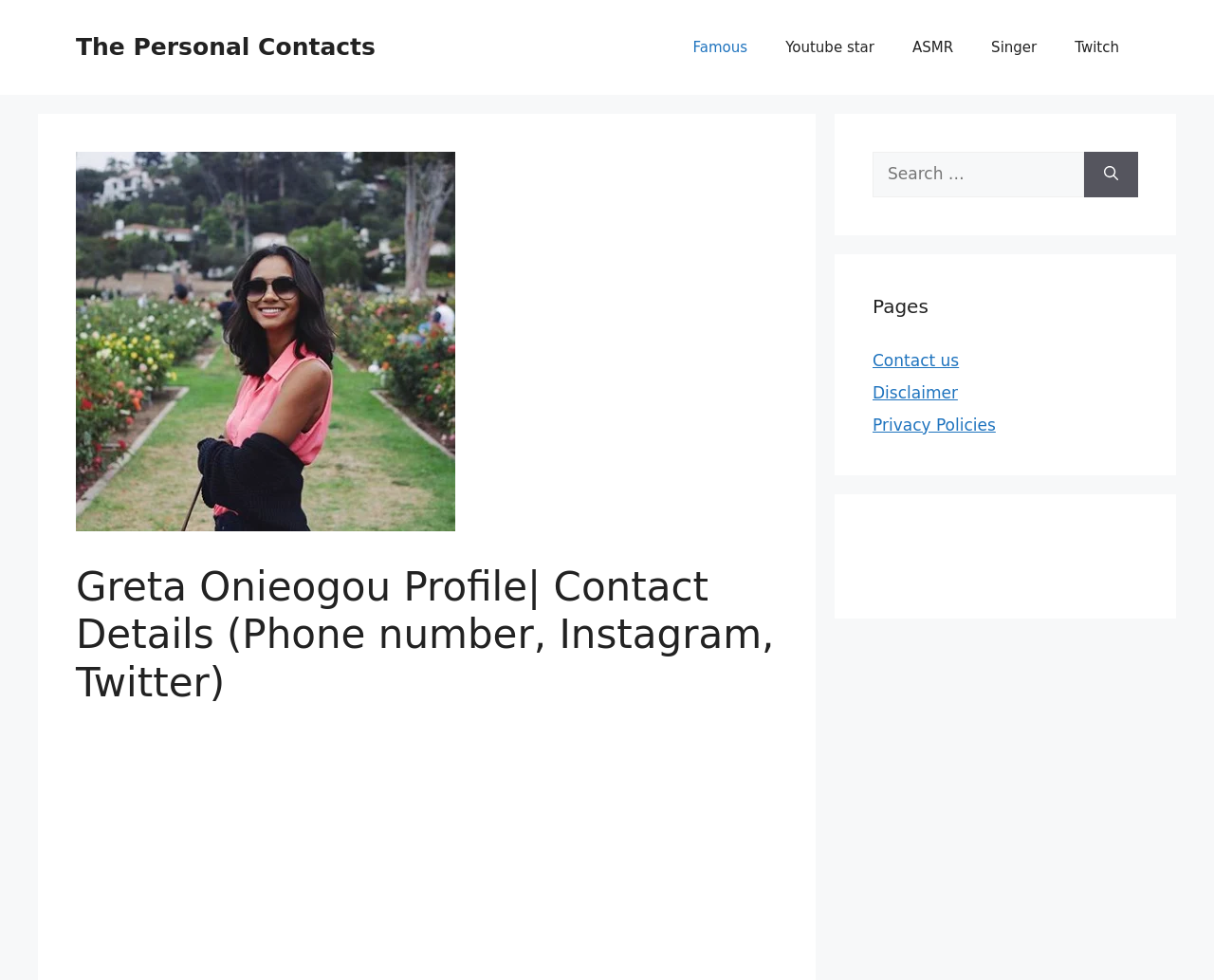Provide the bounding box coordinates for the UI element described in this sentence: "Contact us". The coordinates should be four float values between 0 and 1, i.e., [left, top, right, bottom].

[0.719, 0.358, 0.79, 0.377]